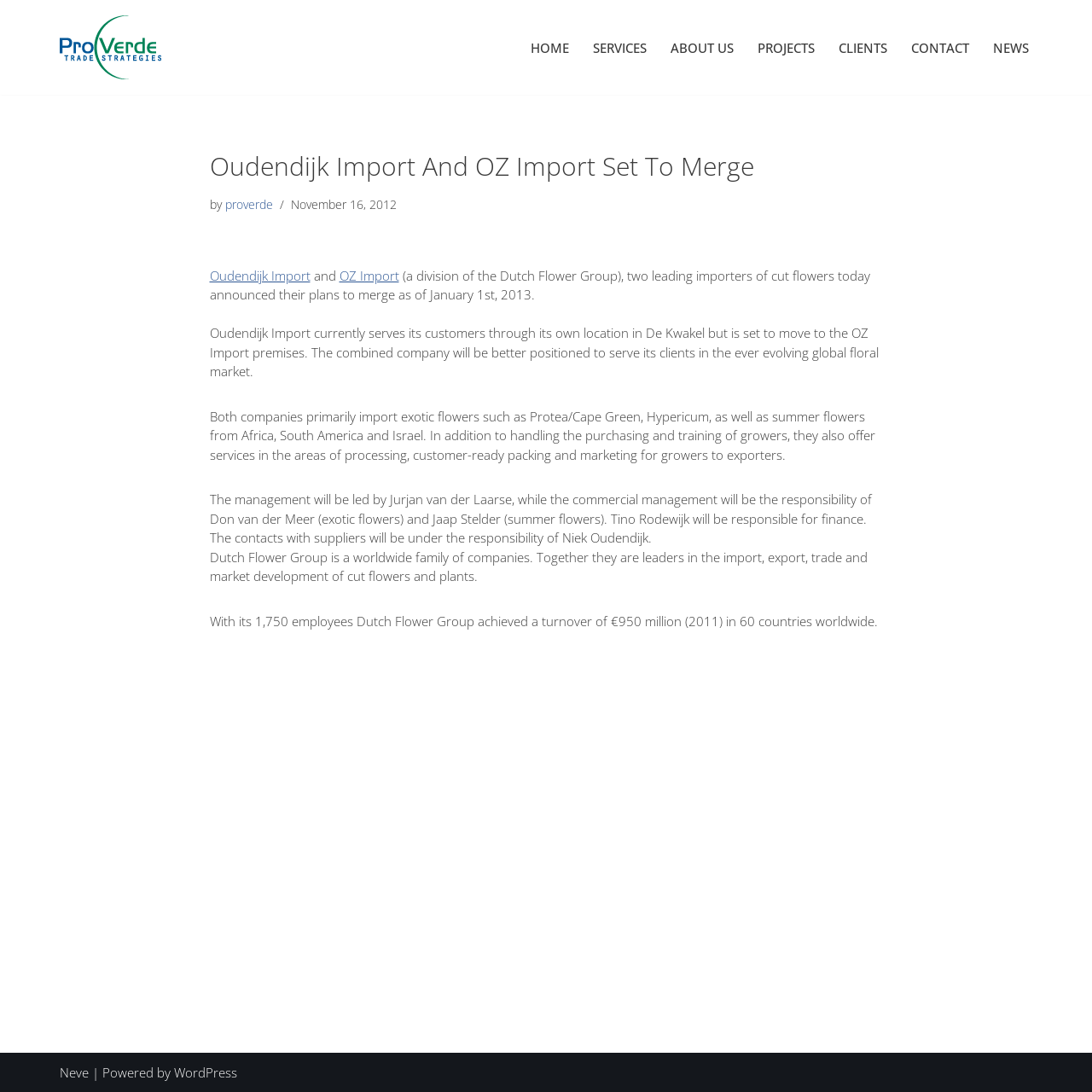Please locate the bounding box coordinates of the element's region that needs to be clicked to follow the instruction: "Click on the 'Oudendijk Import' link". The bounding box coordinates should be provided as four float numbers between 0 and 1, i.e., [left, top, right, bottom].

[0.192, 0.244, 0.284, 0.26]